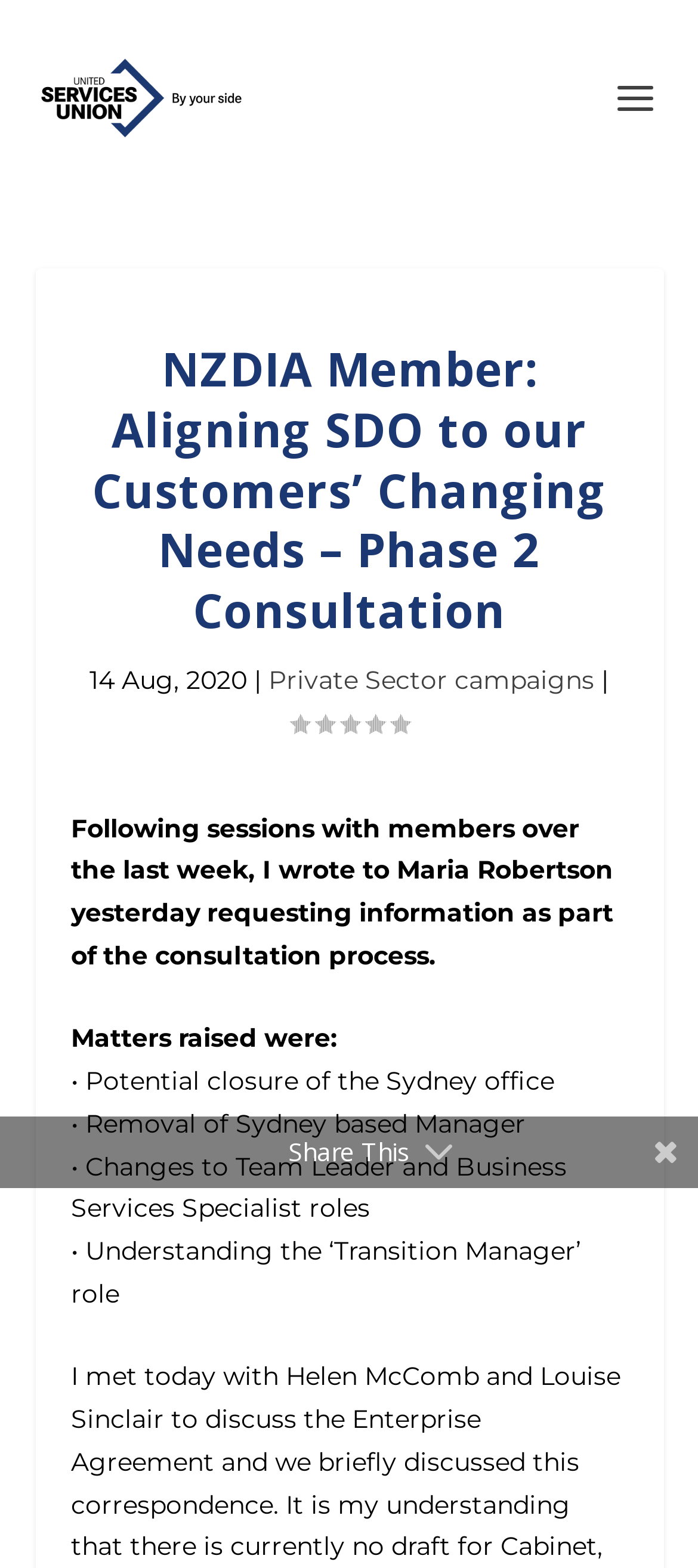Given the element description "Private Sector campaigns", identify the bounding box of the corresponding UI element.

[0.385, 0.423, 0.851, 0.444]